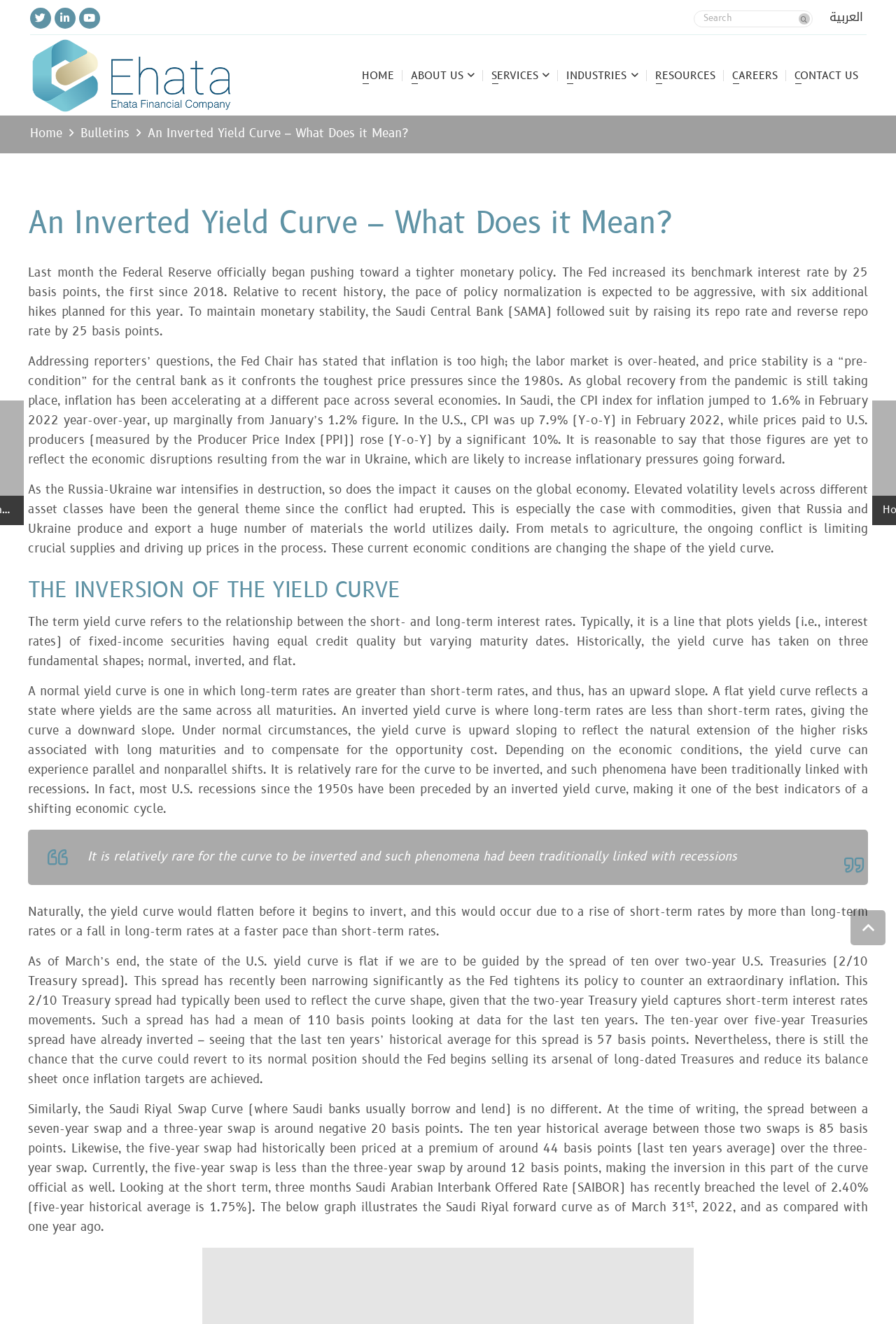Identify the bounding box coordinates of the clickable section necessary to follow the following instruction: "Read about An Inverted Yield Curve". The coordinates should be presented as four float numbers from 0 to 1, i.e., [left, top, right, bottom].

[0.165, 0.095, 0.456, 0.107]